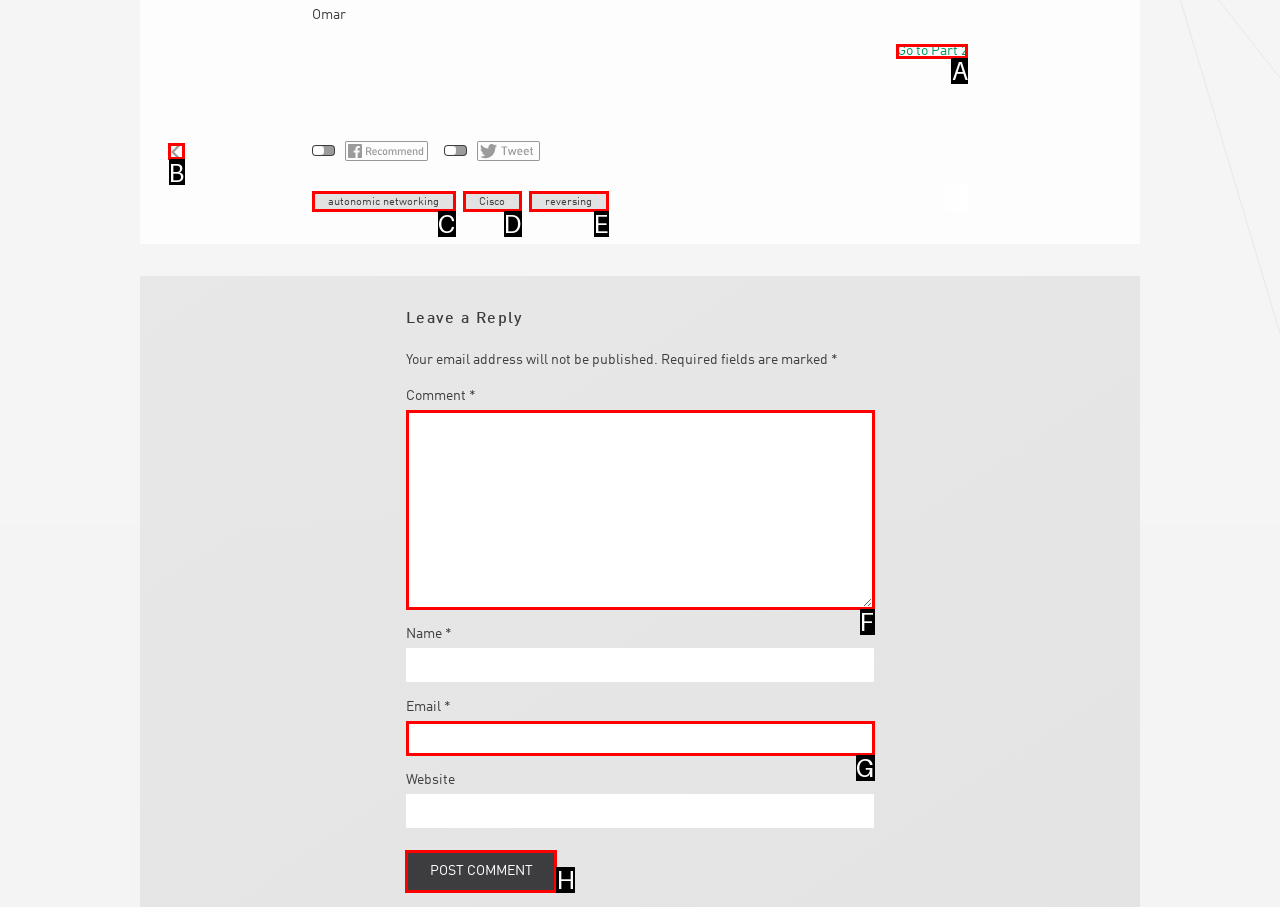Identify the correct HTML element to click to accomplish this task: Click the Post Comment button
Respond with the letter corresponding to the correct choice.

H